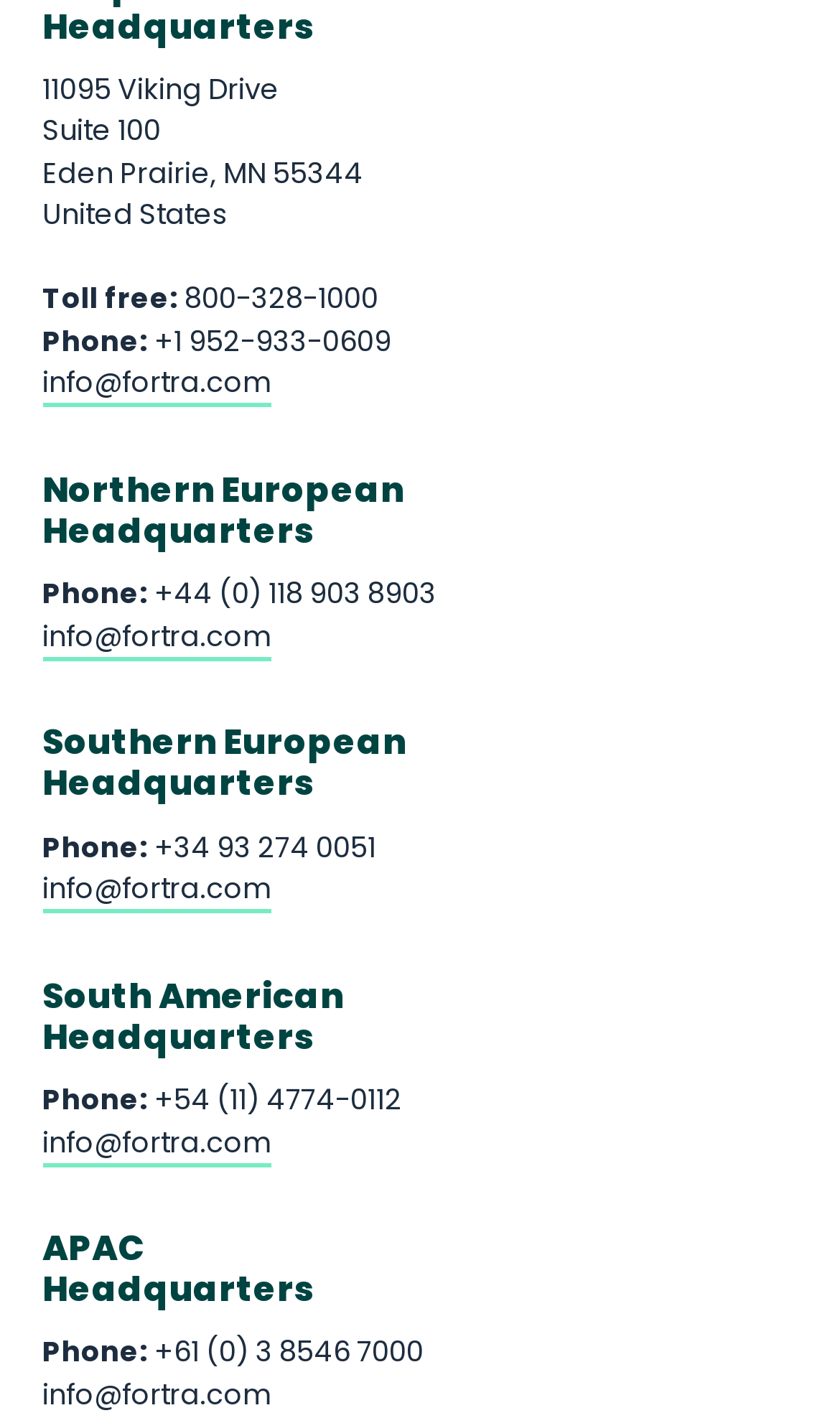What is the phone number for the APAC Headquarters?
Deliver a detailed and extensive answer to the question.

I found the phone number for the APAC Headquarters by looking at the contact information section for that region. The phone number is listed as '+61 (0) 3 8546 7000'.